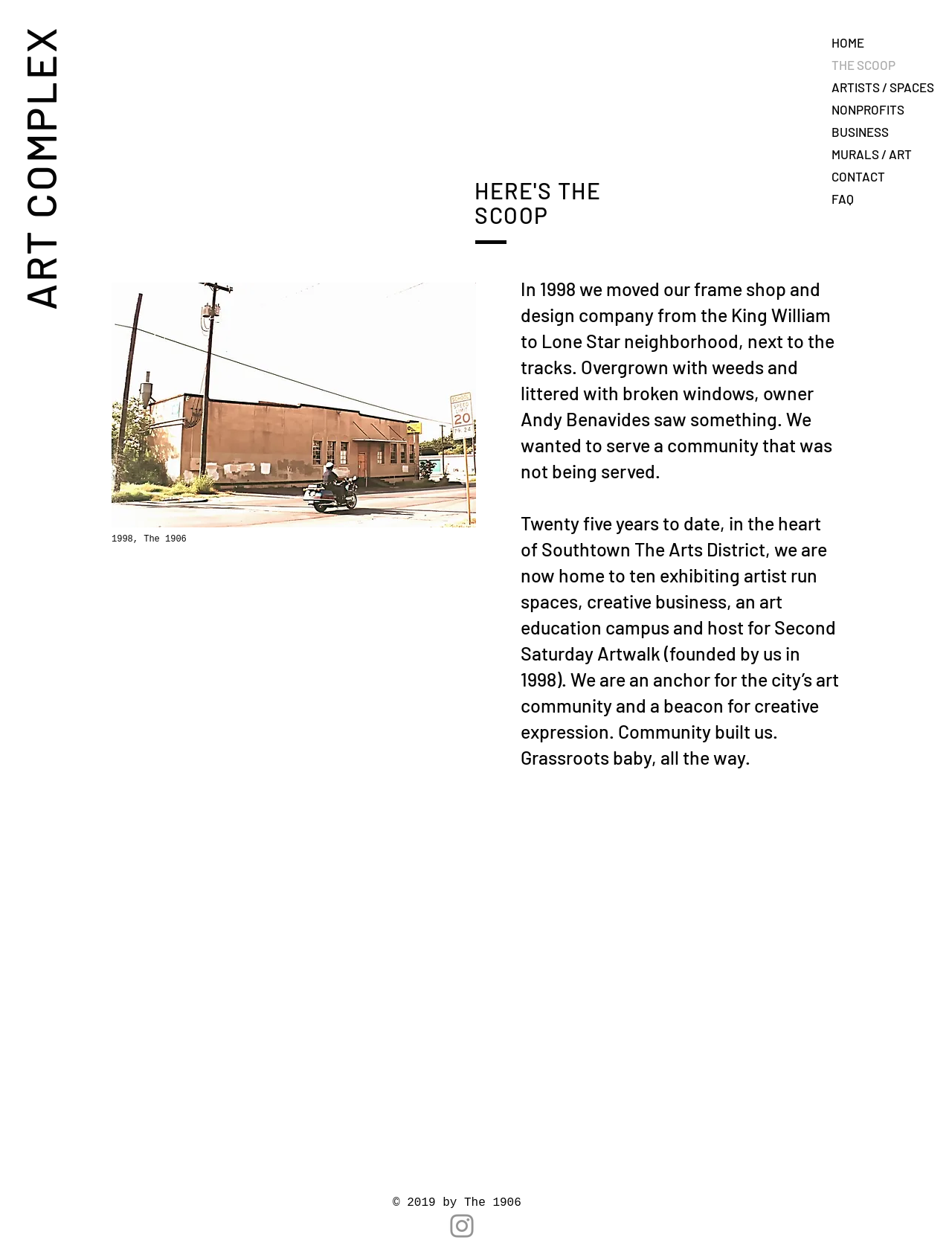What is the name of the art complex?
Answer the question in a detailed and comprehensive manner.

The name of the art complex can be found in the link element with the text 'ART COMPLEX' at the top left of the webpage.